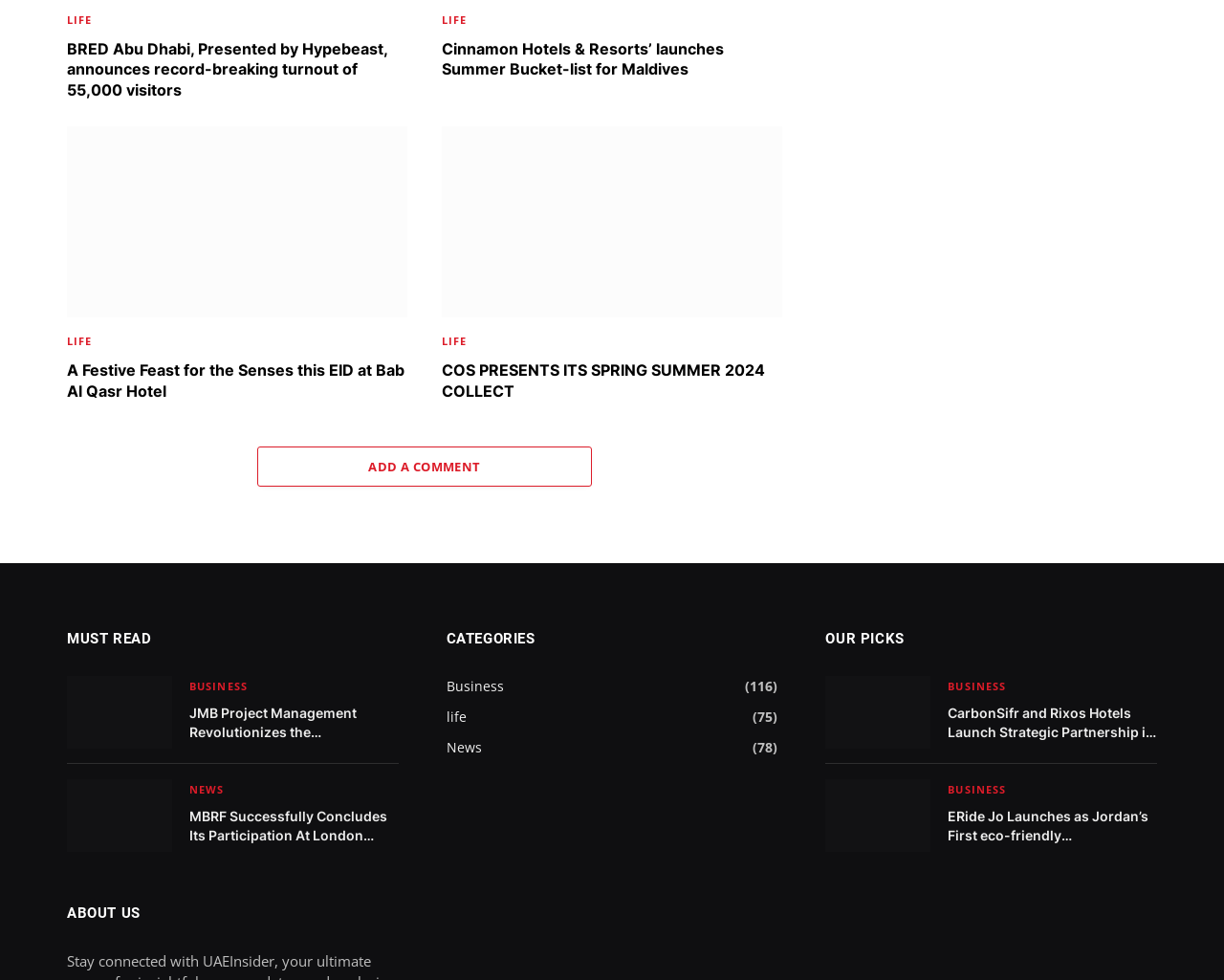Given the webpage screenshot, identify the bounding box of the UI element that matches this description: "life".

[0.055, 0.34, 0.075, 0.357]